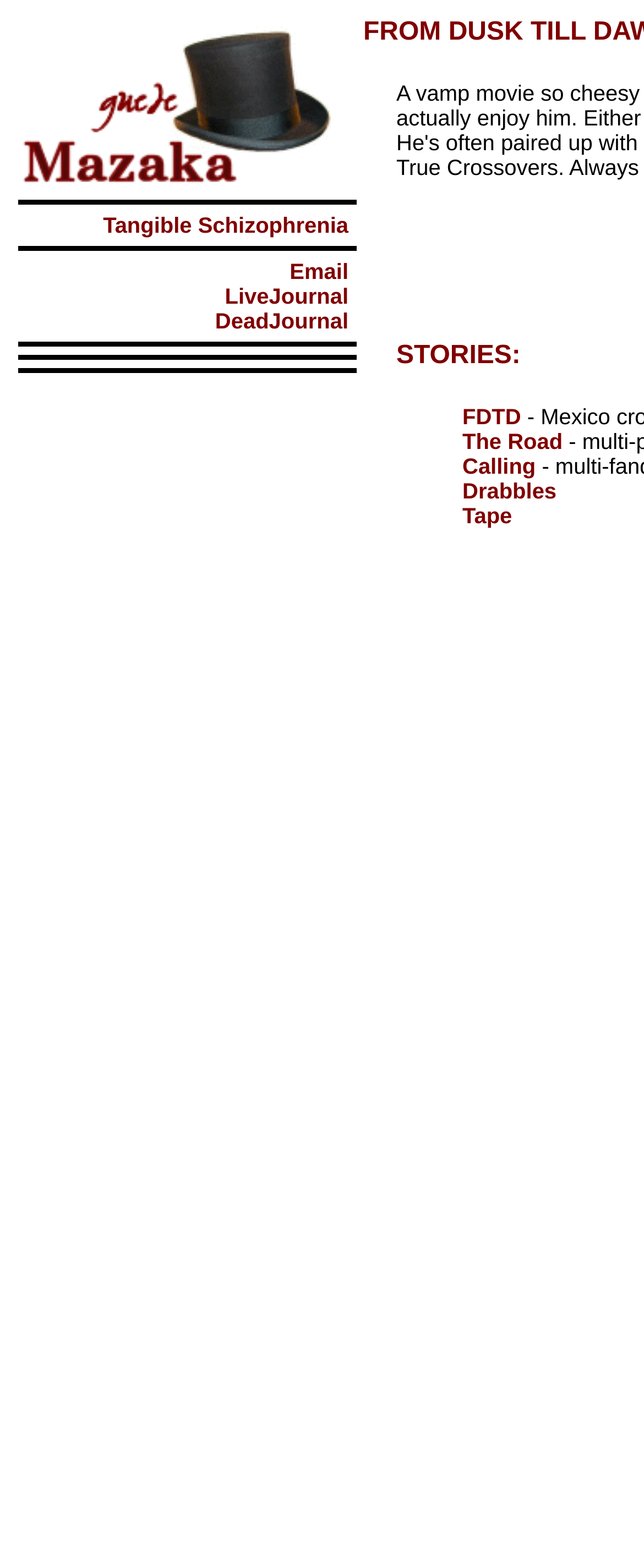Indicate the bounding box coordinates of the element that must be clicked to execute the instruction: "Click the Email link". The coordinates should be given as four float numbers between 0 and 1, i.e., [left, top, right, bottom].

[0.45, 0.165, 0.541, 0.181]